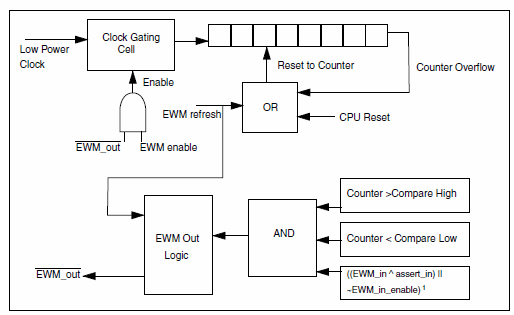Explain in detail what you see in the image.

The image presents a block diagram detailing the functionality of an External Watchdog Monitor (EWM). It features several key components, including a Clock Gating Cell that manages the low power clock signal. The diagram illustrates the flow of signals through various logical operations, such as OR and AND gates, which handle conditions like CPU resets and counter overflows. 

The EWM enables periodic refreshing and monitoring of the system's operational state through configurations showing conditions for triggering the EWM output (EWM_out). The outputs are compared against high and low counter limits, ensuring that the system remains responsive and properly managed. This configuration is essential for maintaining system reliability, particularly in debugging and compliance scenarios. 

Overall, this block diagram effectively synthesizes complex operations within the EWM, providing clarity on how it functions to enhance system oversight and safety.